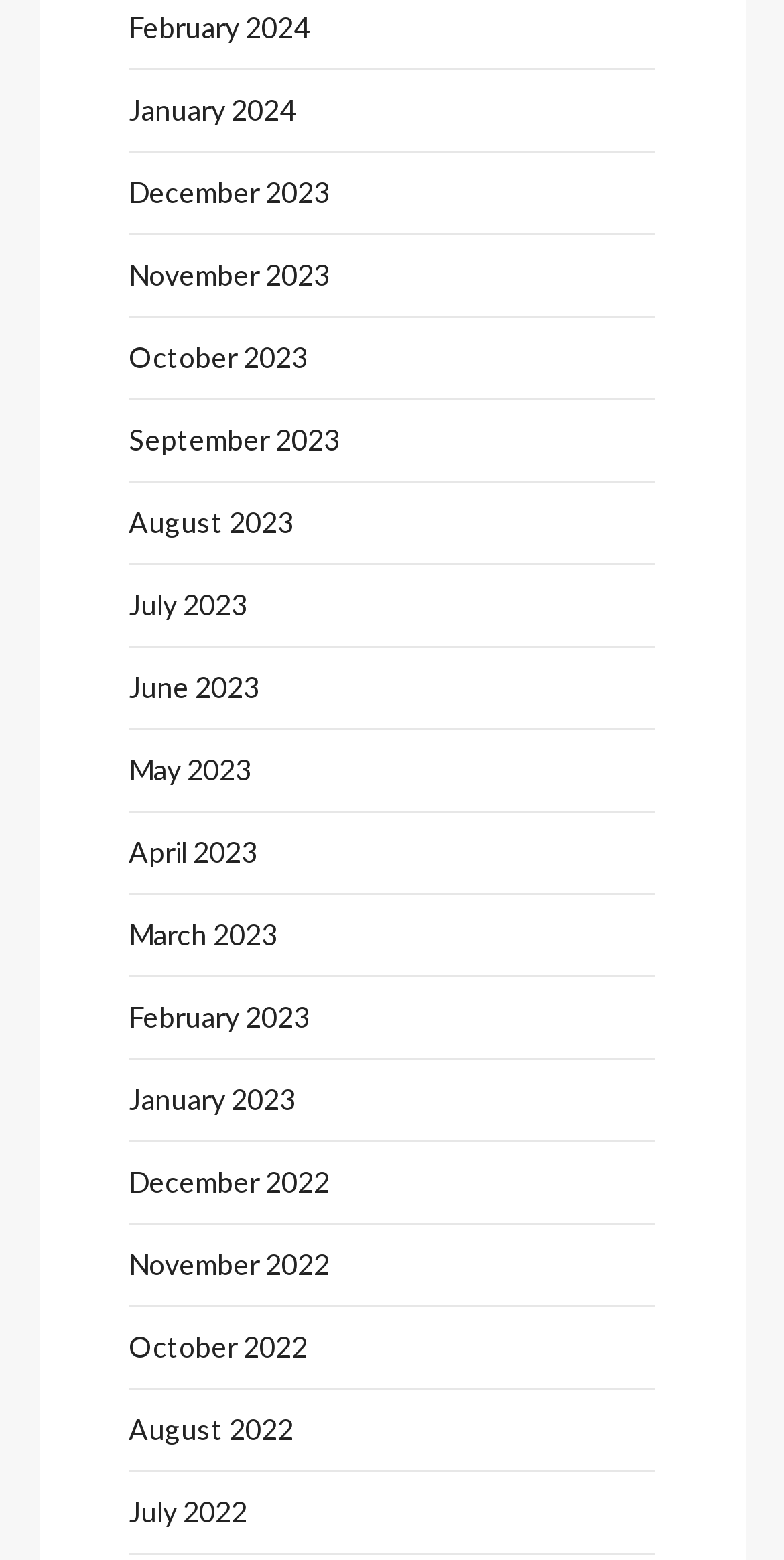What is the earliest month listed?
Give a thorough and detailed response to the question.

By examining the list of links, I can see that the earliest month listed is 'July 2022', which is the last link in the list.